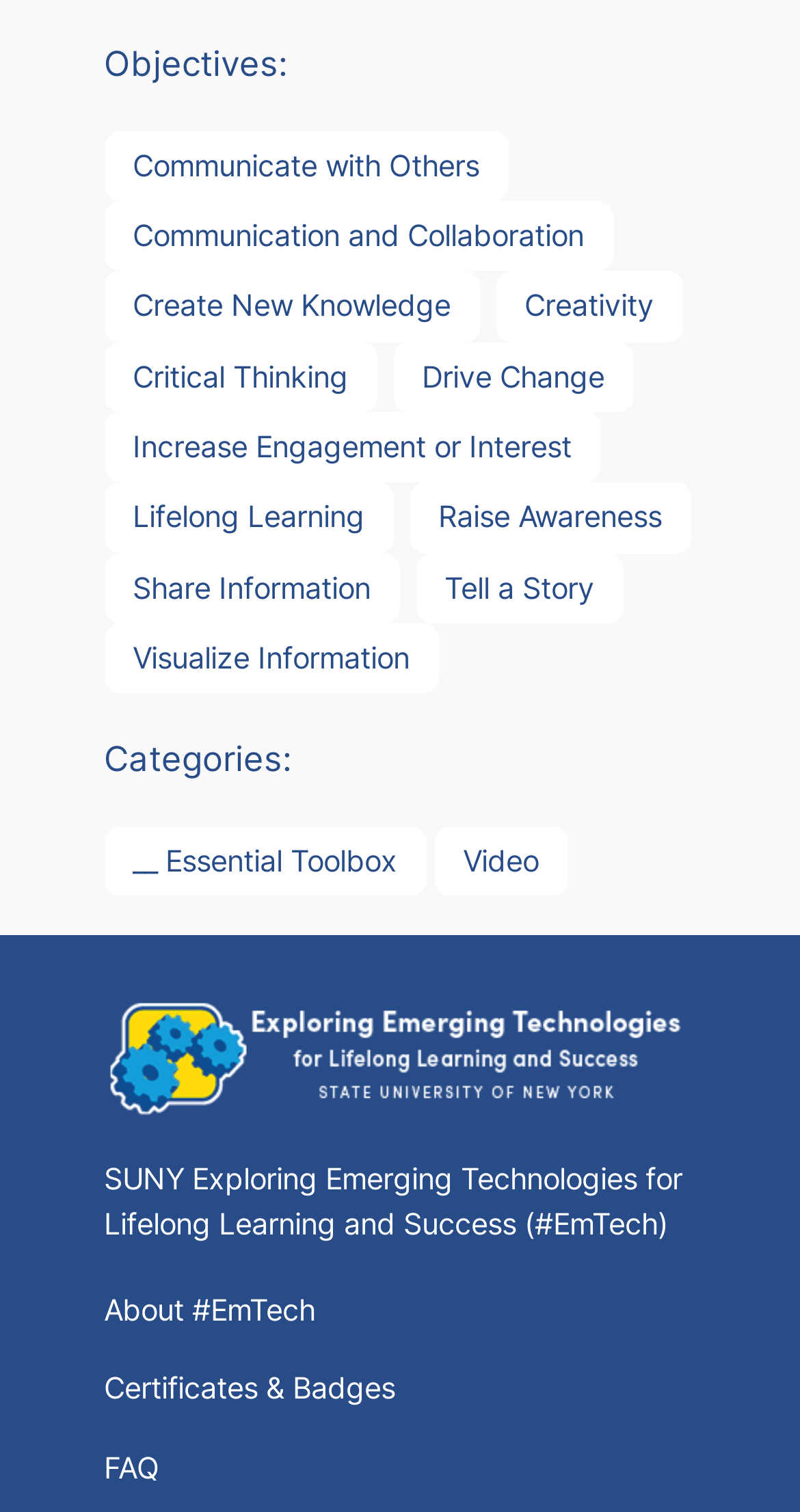Determine the bounding box coordinates for the area you should click to complete the following instruction: "Read about 'Certificates & Badges'".

[0.13, 0.904, 0.494, 0.934]